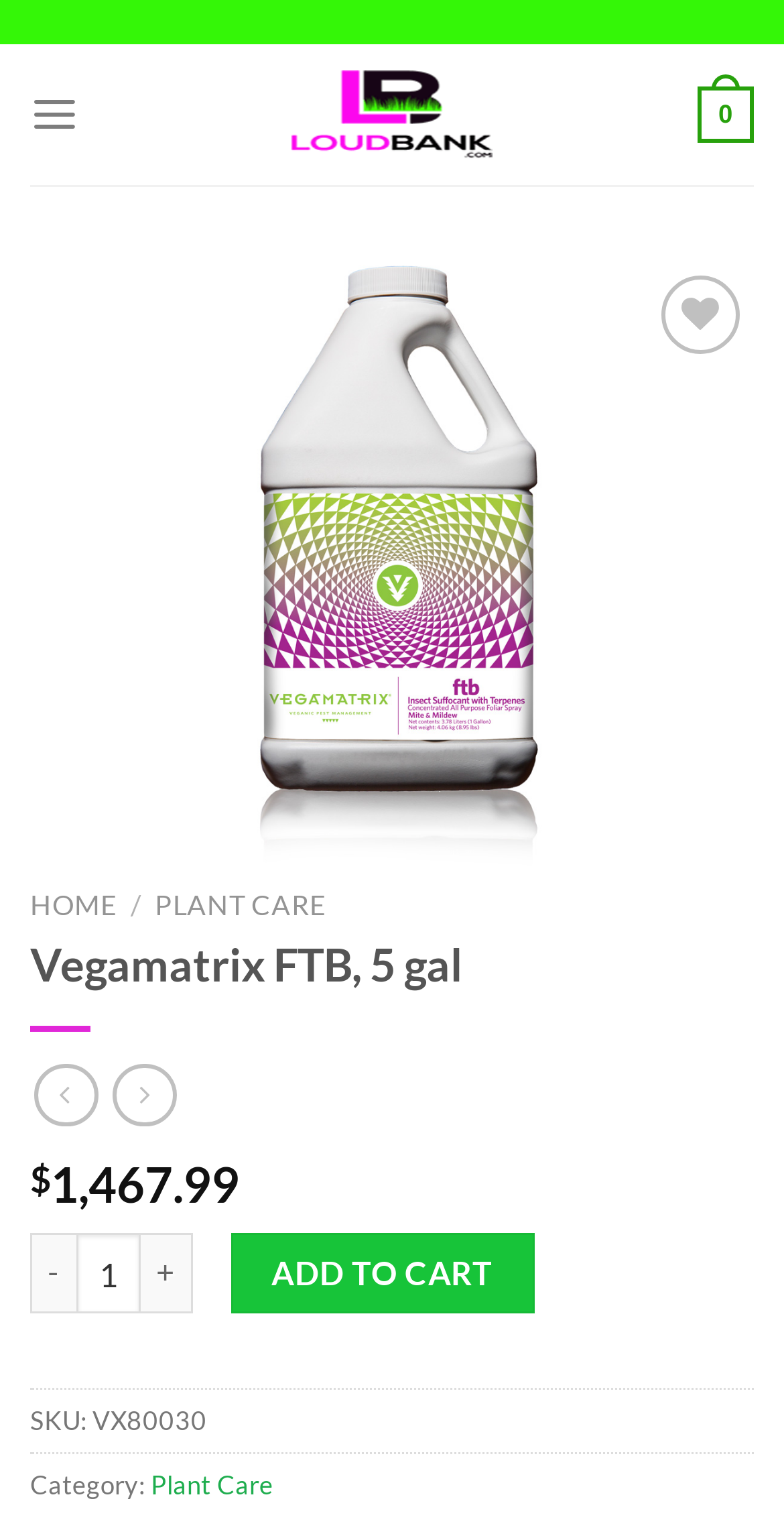Identify the bounding box coordinates for the UI element that matches this description: "parent_node: Add to Wishlist".

[0.038, 0.172, 0.962, 0.564]